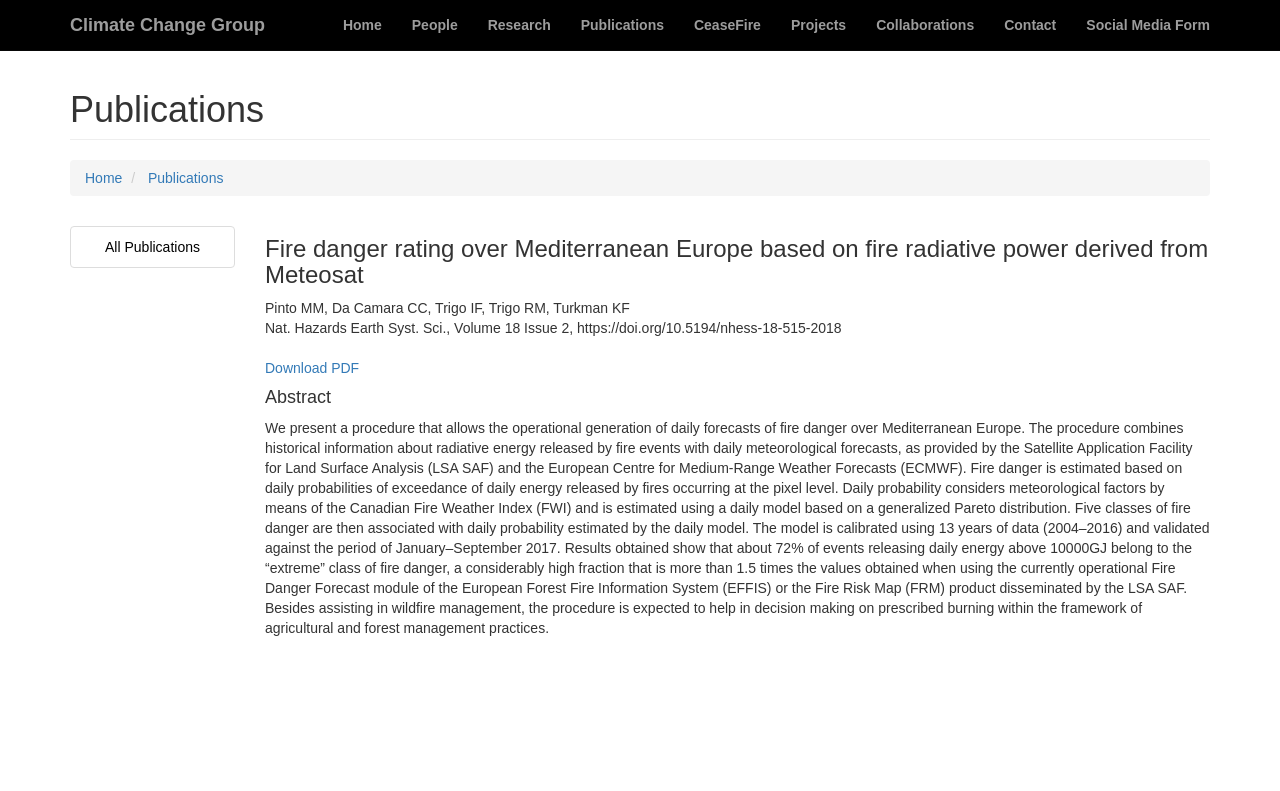Provide your answer in one word or a succinct phrase for the question: 
What is the name of the first author of the publication?

Pinto MM